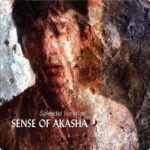Illustrate the image with a detailed caption.

The image features an abstract representation, possibly from an album cover or art piece, prominently displaying the title "SPLENDID ISOLATION" along with the subtitle "SENSE OF AKASHA." It showcases a blurred portrait of a figure, adding an ethereal quality to the composition. The textured background contributes to a sense of depth and emotion, inviting the viewer to interpret the artwork's themes of solitude and introspection. This piece is associated with the album identified as "LP – 2011," suggesting it captures a unique artistic vision reflective of that year.